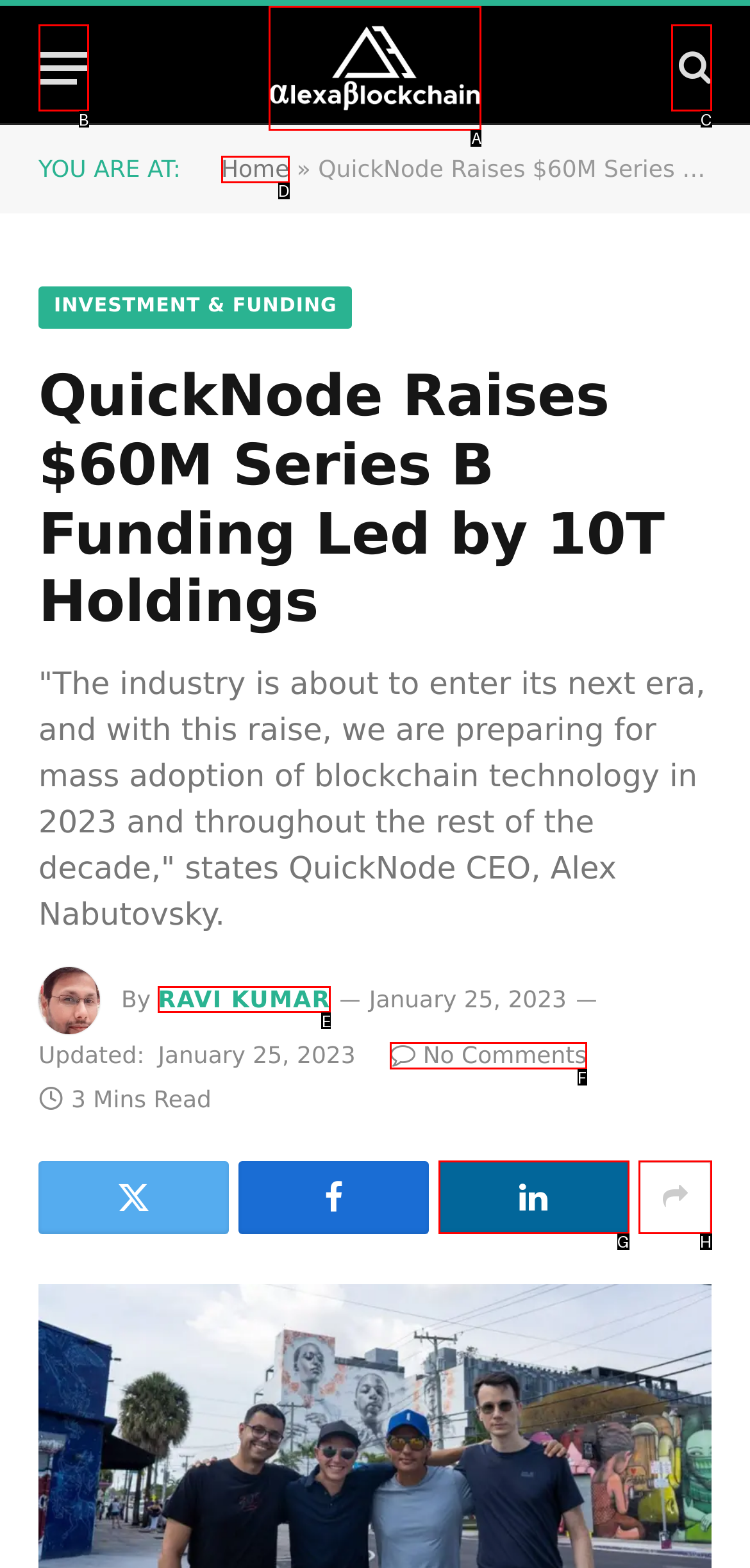To perform the task "View the article by RAVI KUMAR", which UI element's letter should you select? Provide the letter directly.

E